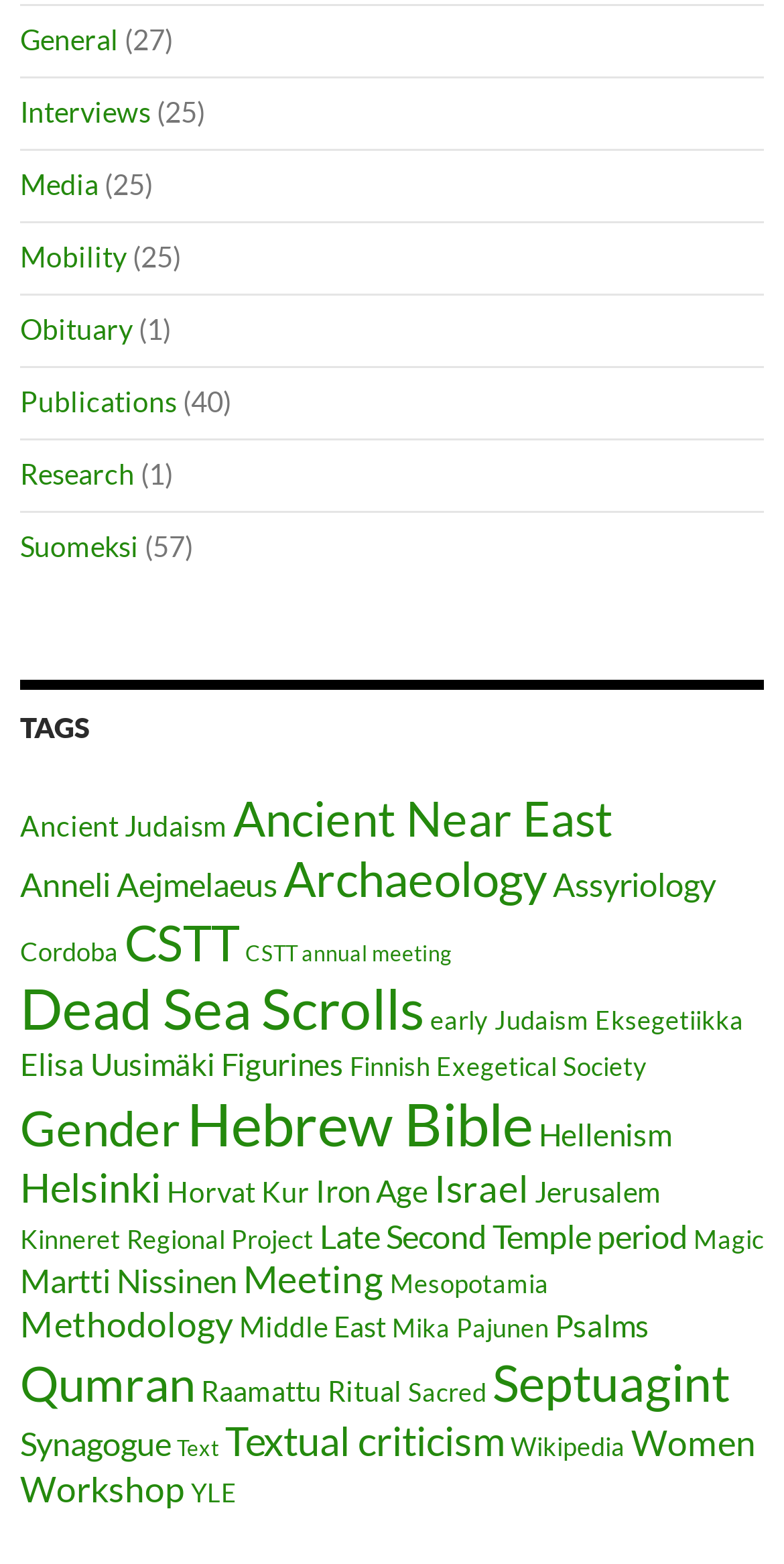Please provide a brief answer to the following inquiry using a single word or phrase:
How many links are under the 'TAGS' heading?

43